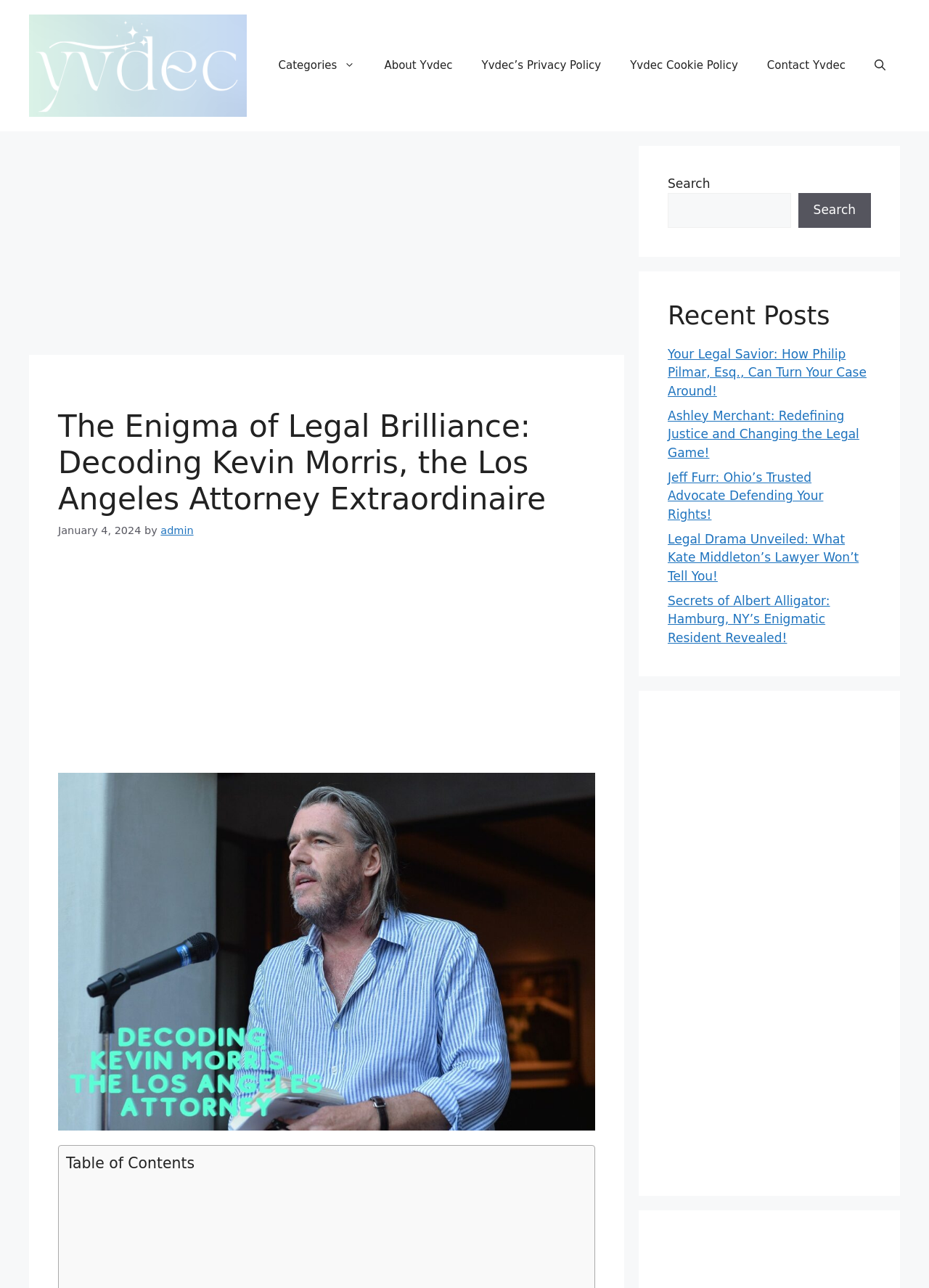Locate the UI element described as follows: "parent_node: Comment * name="comment"". Return the bounding box coordinates as four float numbers between 0 and 1 in the order [left, top, right, bottom].

None